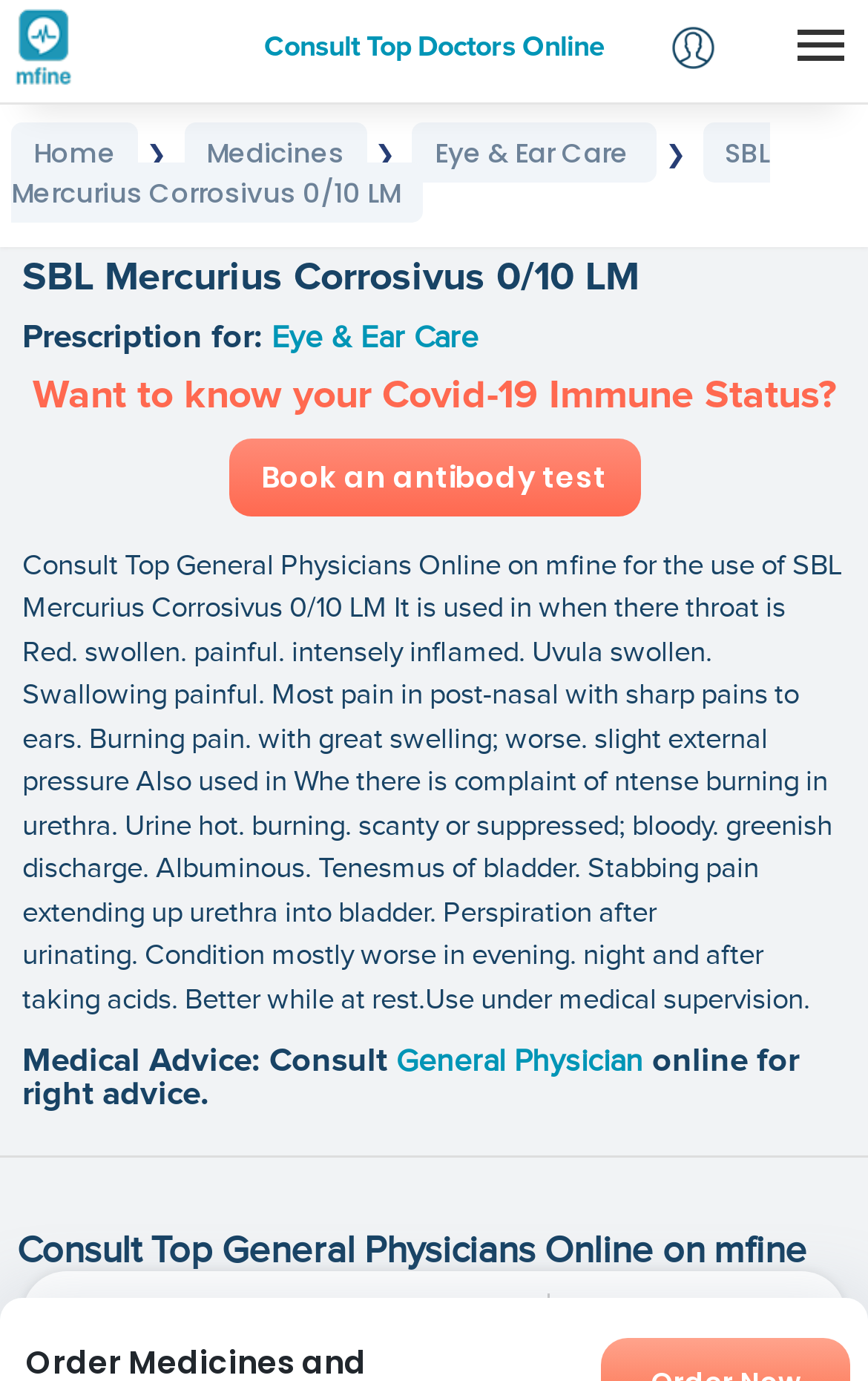What is the recommended action for the user?
Provide a thorough and detailed answer to the question.

I analyzed the headings and links on the page and found that the page is encouraging the user to consult a doctor, specifically a general physician, online through the mfine platform.